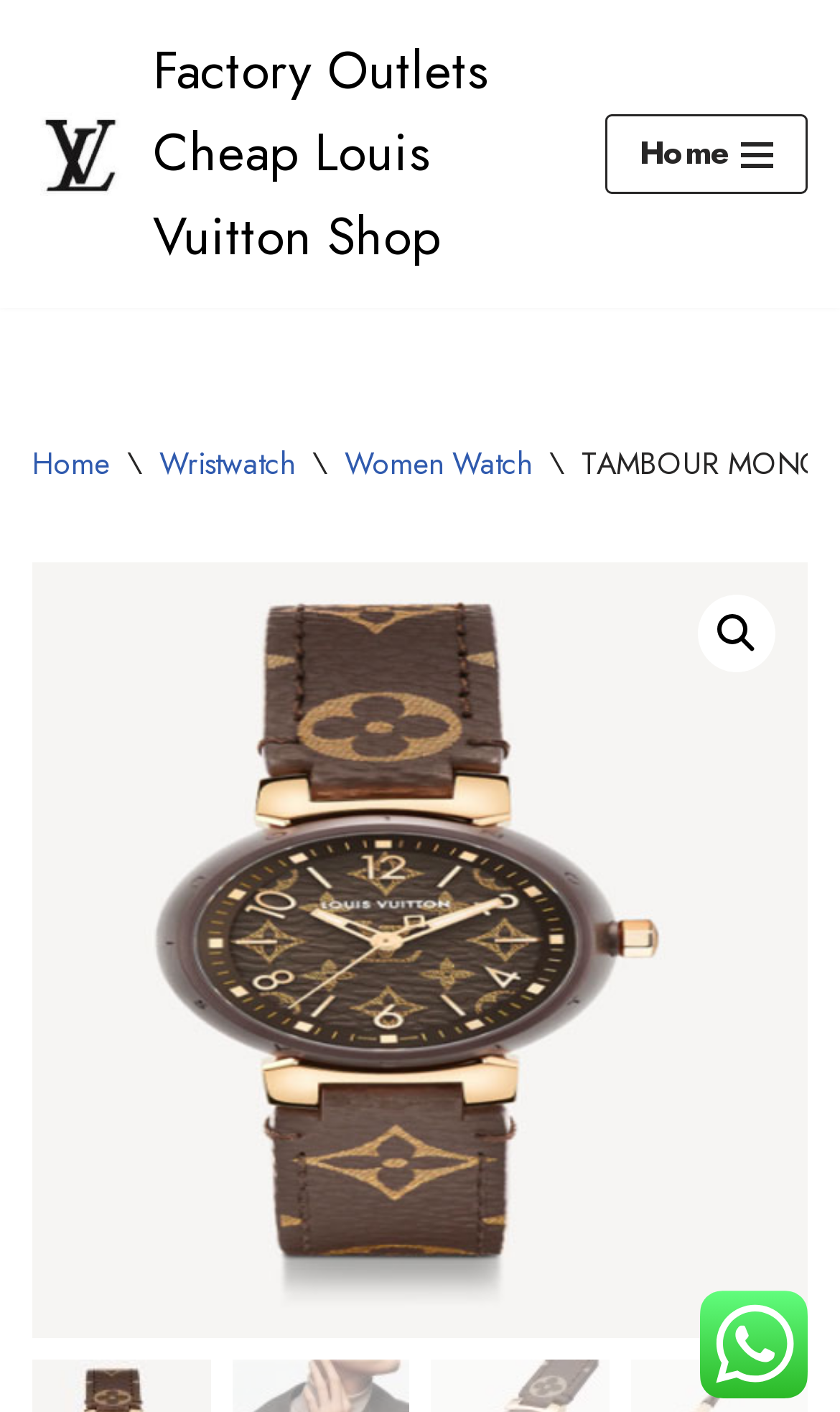How many navigation menu items are there?
Based on the screenshot, provide your answer in one word or phrase.

4